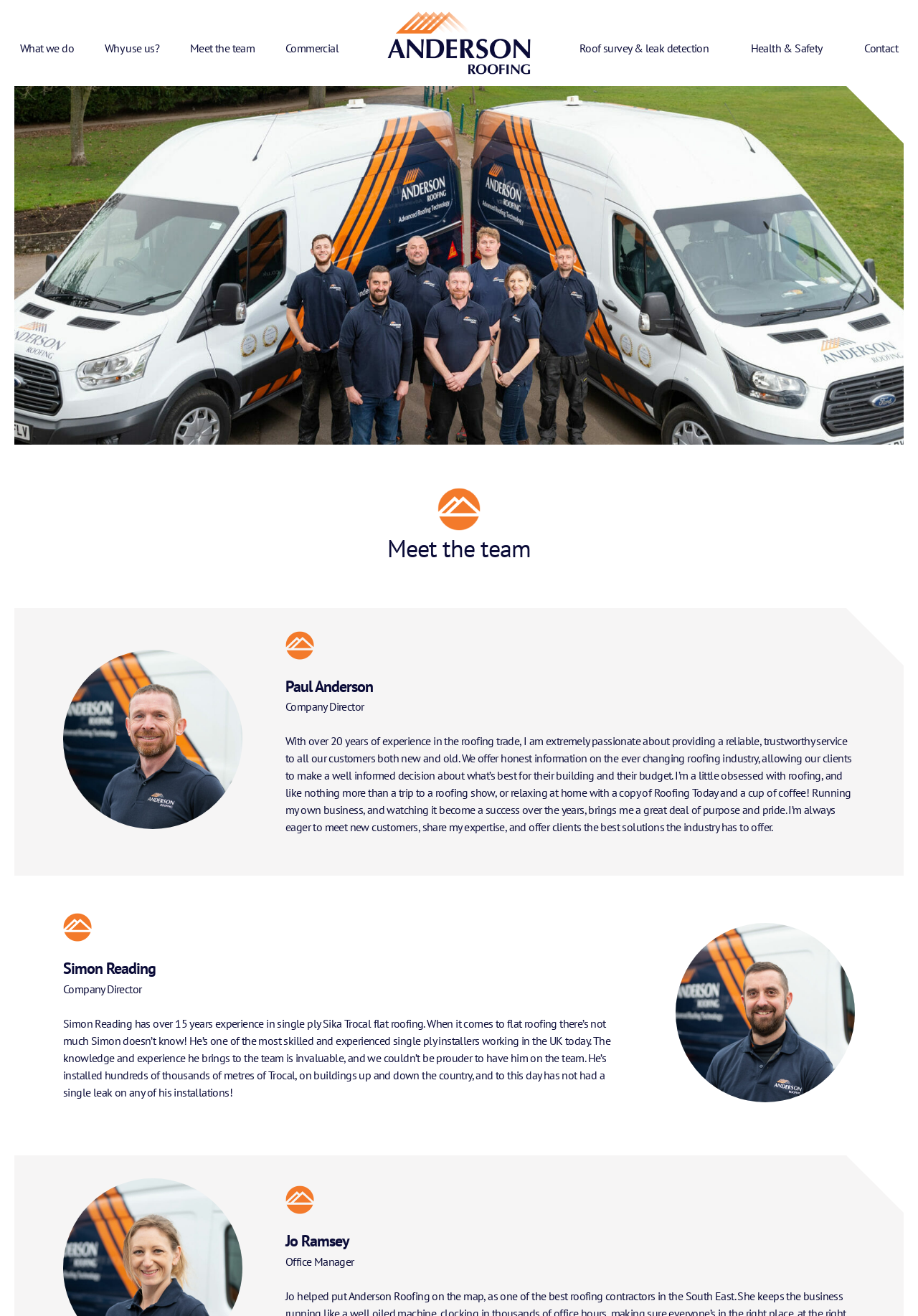What is Paul Anderson's role?
From the image, respond with a single word or phrase.

Company Director